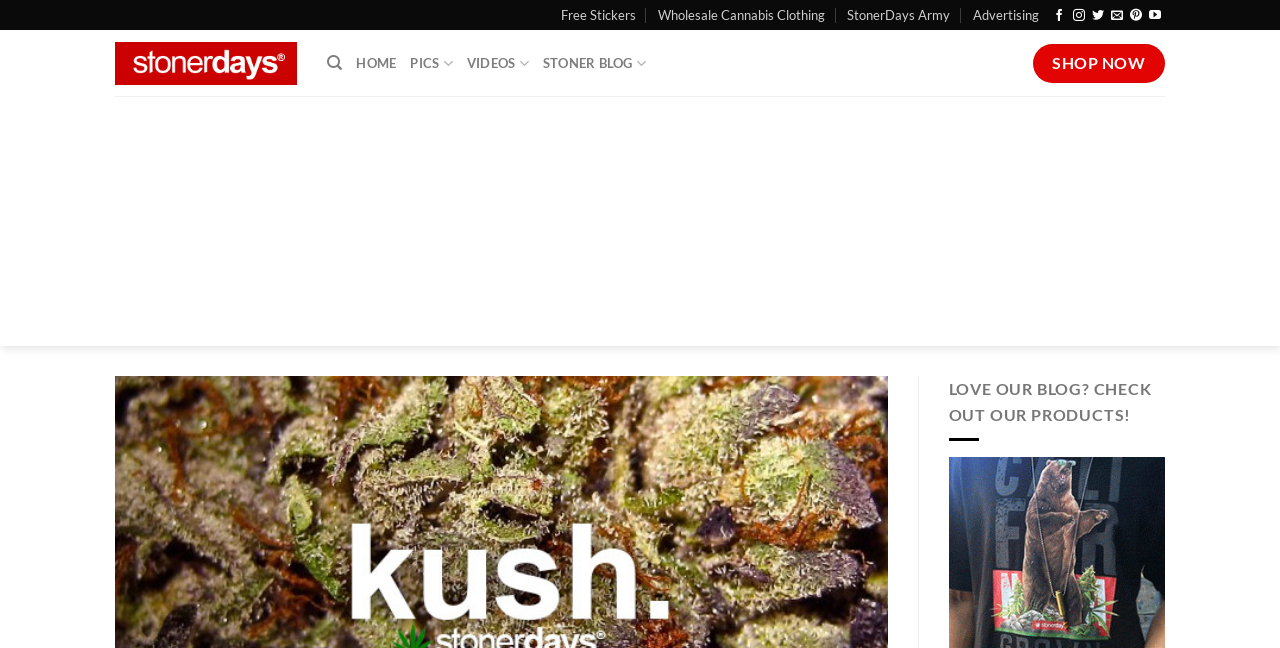What is the message on the bottom of the page?
Please provide a detailed answer to the question.

The StaticText element at [0.741, 0.586, 0.9, 0.654] contains the message 'LOVE OUR BLOG? CHECK OUT OUR PRODUCTS!', which is likely a promotional message to encourage visitors to explore the website's products.